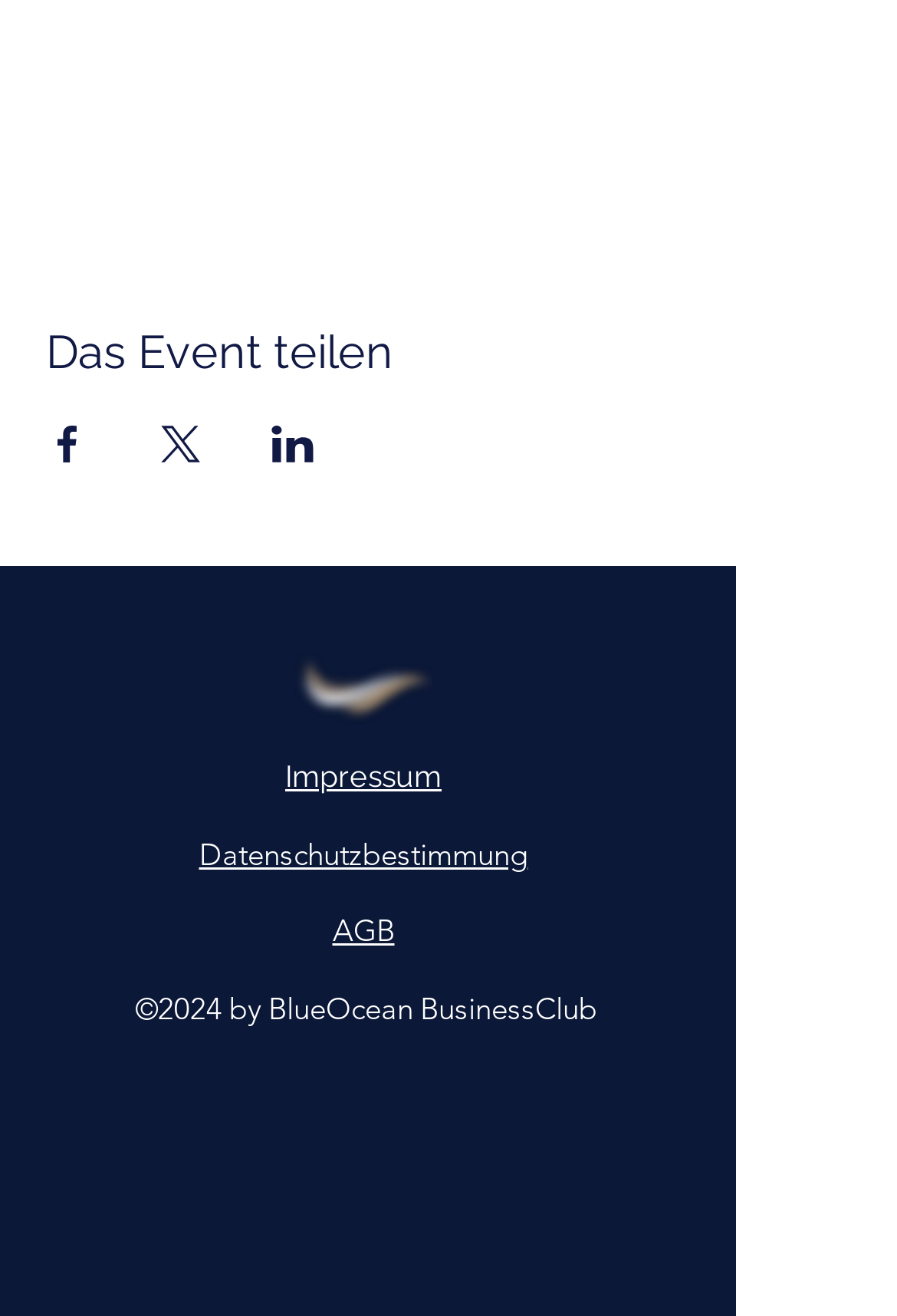Please find the bounding box coordinates of the clickable region needed to complete the following instruction: "View Impressum". The bounding box coordinates must consist of four float numbers between 0 and 1, i.e., [left, top, right, bottom].

[0.318, 0.576, 0.492, 0.603]